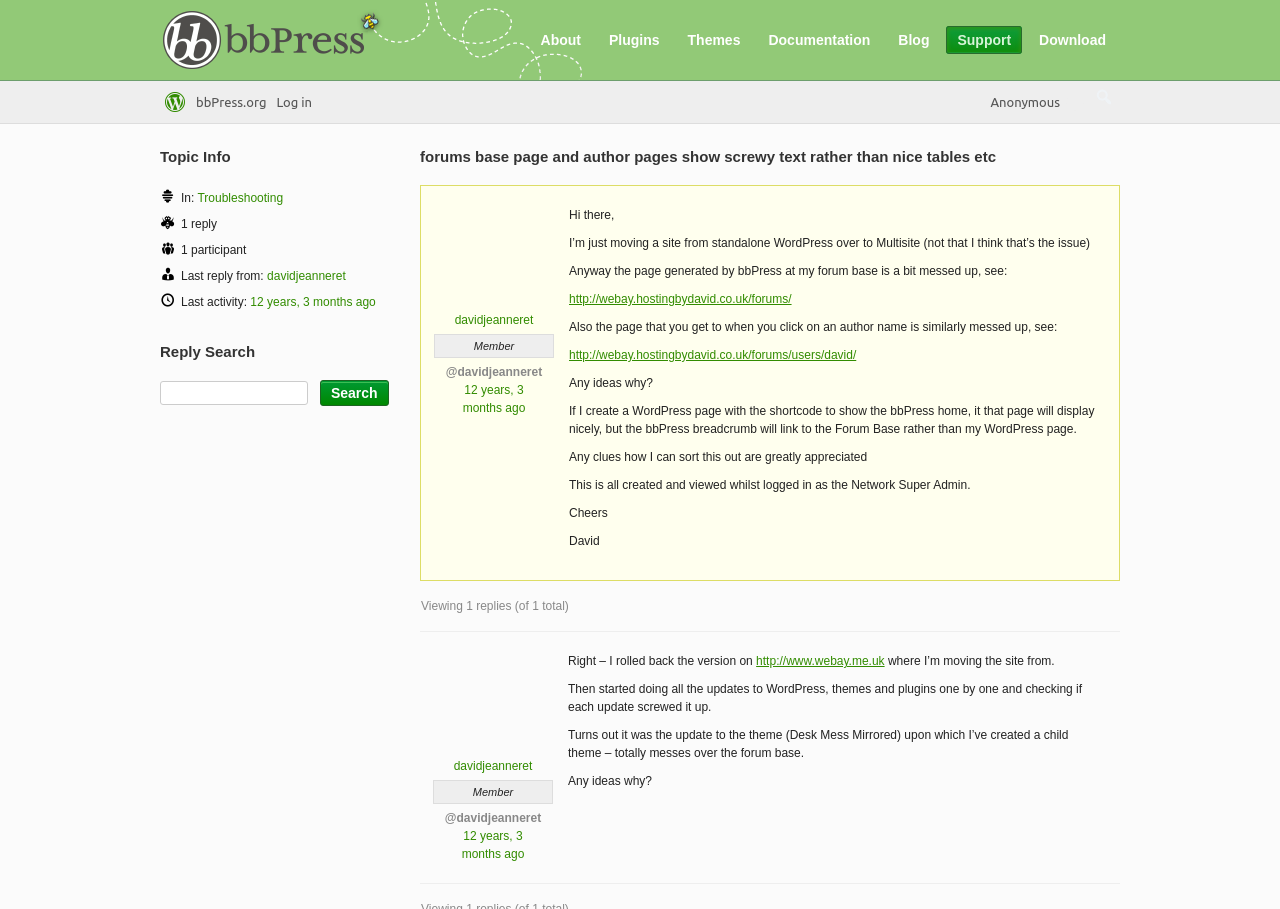Articulate a detailed summary of the webpage's content and design.

This webpage appears to be a forum discussion page from bbPress.org. At the top, there is a navigation menu with links to "About", "Plugins", "Themes", "Documentation", "Blog", "Support", and "Download". Below this menu, there is a prominent heading that reads "forums base page and author pages show screwy text rather than nice tables etc". 

To the right of this heading, there is a link to "bbPress.org" and a username "davidjeanneret" with a label "Member" and a timestamp "12 years, 3 months ago". 

The main content of the page is a discussion thread. The original post is from "davidjeanneret" and describes an issue with the forum base page and author pages displaying incorrectly. The post includes two links to example pages. 

Below the original post, there is a reply from the same user, "davidjeanneret", which provides an update on the issue and includes a link to another website. 

To the right of the discussion thread, there is a sidebar with topic information, including the topic title, the number of replies, and the last reply time. There is also a search box with a button labeled "Search" and a menu item labeled "Reply Search". 

At the very top right of the page, there is a small menu with a search icon and a link to log in.